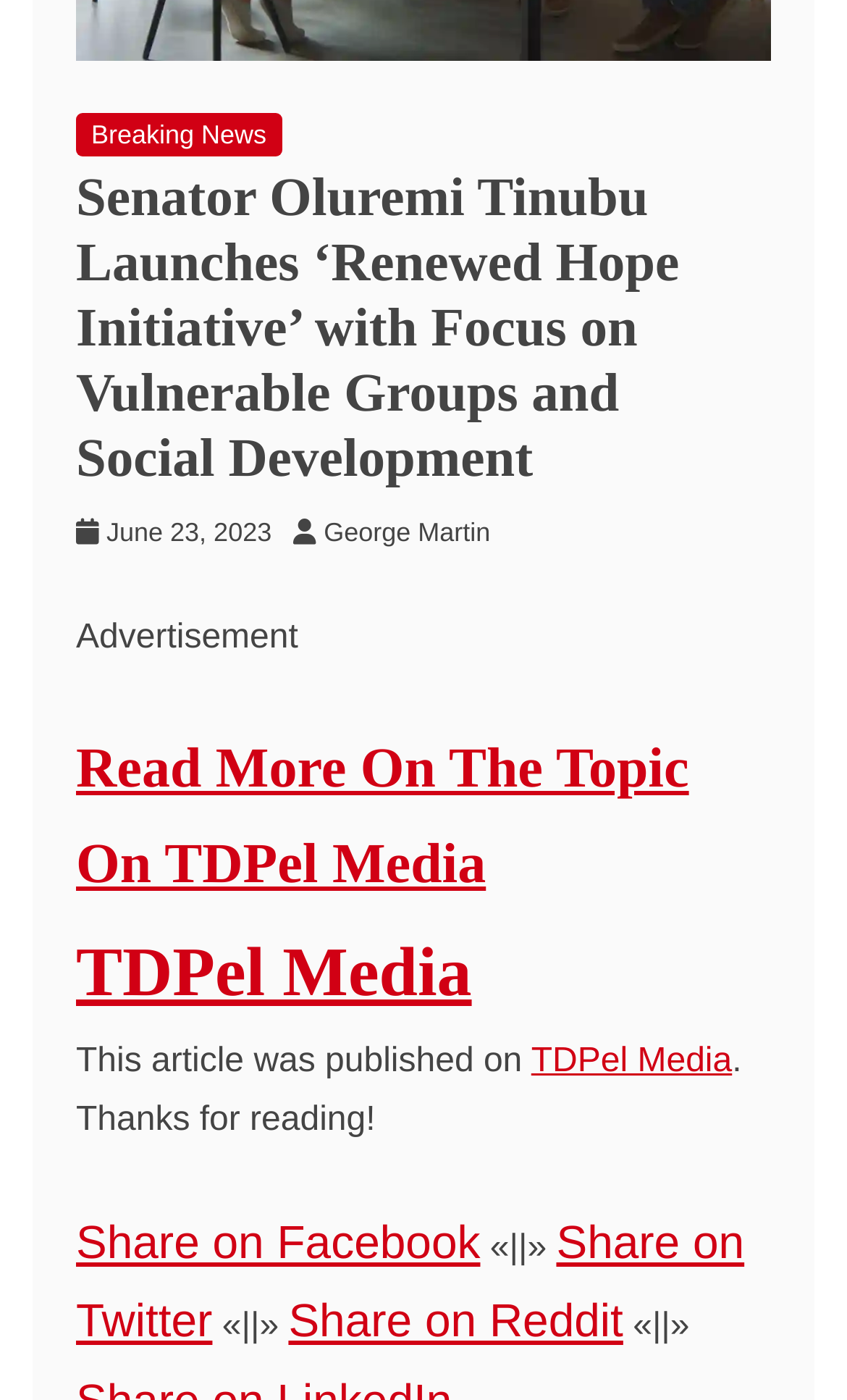Highlight the bounding box coordinates of the element you need to click to perform the following instruction: "Send project information."

None